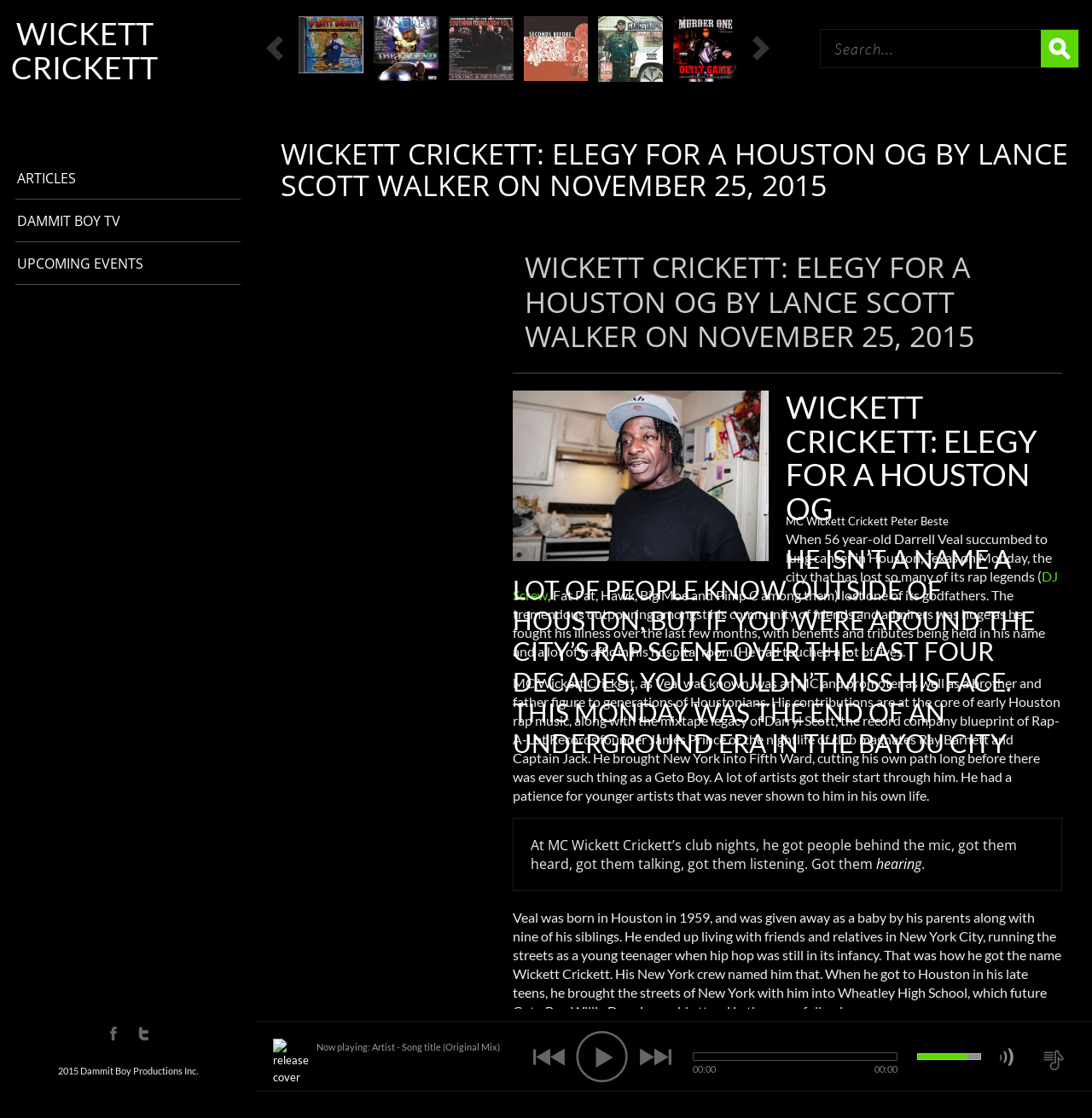Please determine the bounding box coordinates of the area that needs to be clicked to complete this task: 'Click on the 'DJ Screw' link'. The coordinates must be four float numbers between 0 and 1, formatted as [left, top, right, bottom].

[0.47, 0.508, 0.969, 0.539]